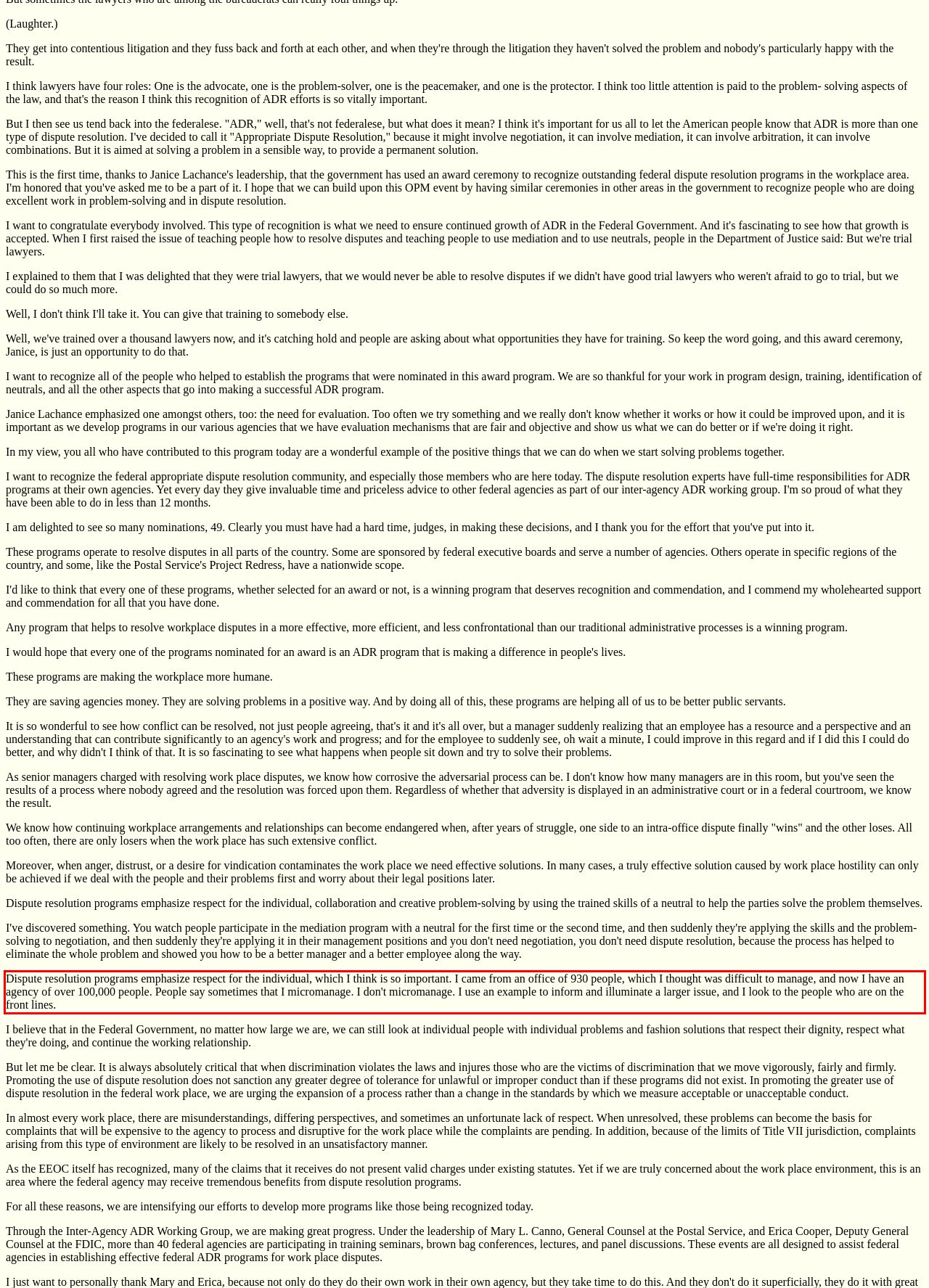You are provided with a screenshot of a webpage containing a red bounding box. Please extract the text enclosed by this red bounding box.

Dispute resolution programs emphasize respect for the individual, which I think is so important. I came from an office of 930 people, which I thought was difficult to manage, and now I have an agency of over 100,000 people. People say sometimes that I micromanage. I don't micromanage. I use an example to inform and illuminate a larger issue, and I look to the people who are on the front lines.